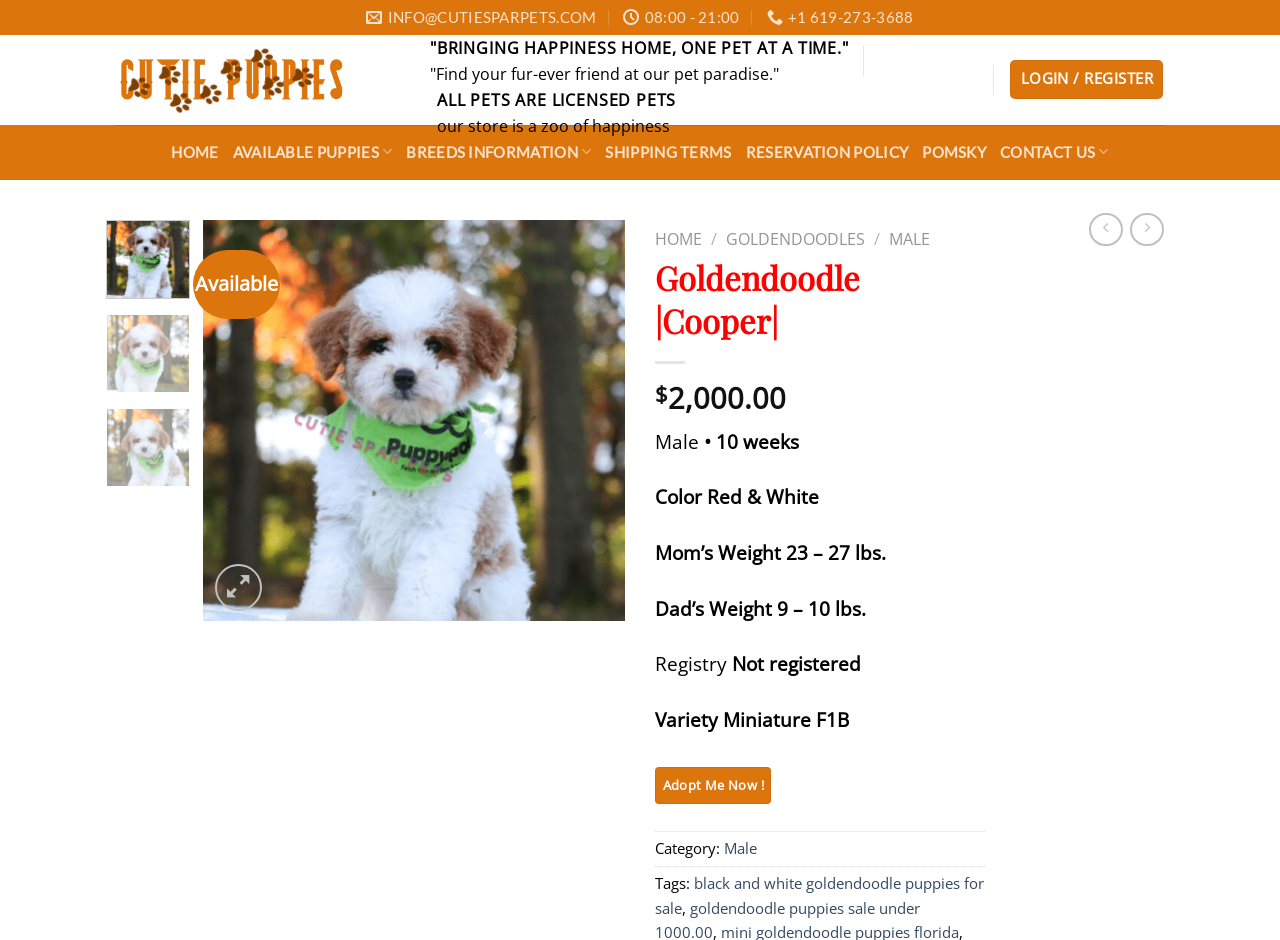What is the business hour of Cuties Par Pets?
Refer to the image and give a detailed answer to the query.

I found the business hour by looking at the static text element with the content '08:00 - 21:00' which is located at the top of the webpage, indicating the operating hours of Cuties Par Pets.